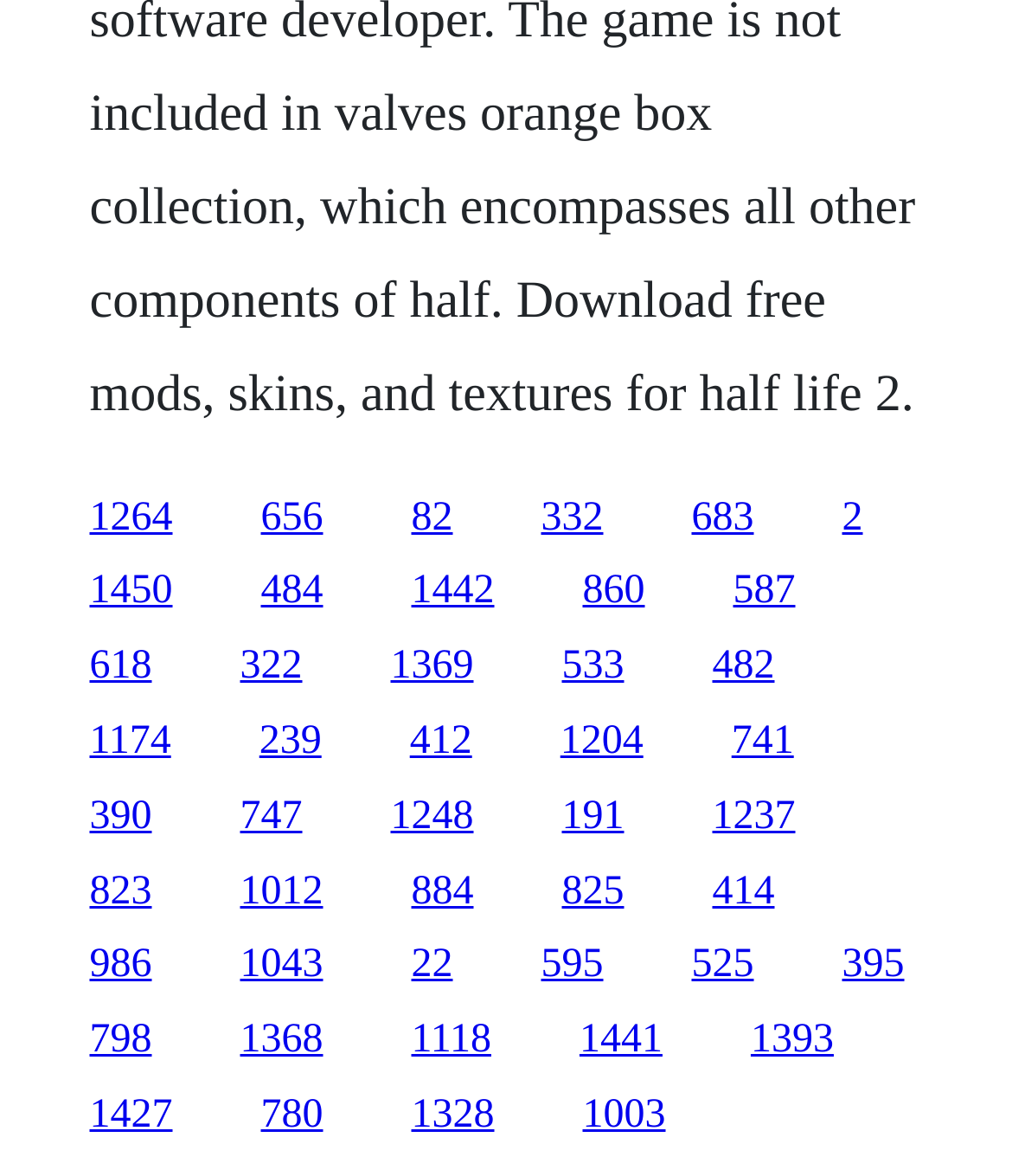Respond to the following question using a concise word or phrase: 
Are there any links with overlapping bounding boxes?

No